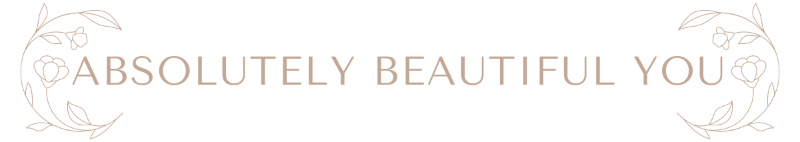What type of embellishments are on either side of the phrase?
Refer to the image and provide a one-word or short phrase answer.

delicate floral